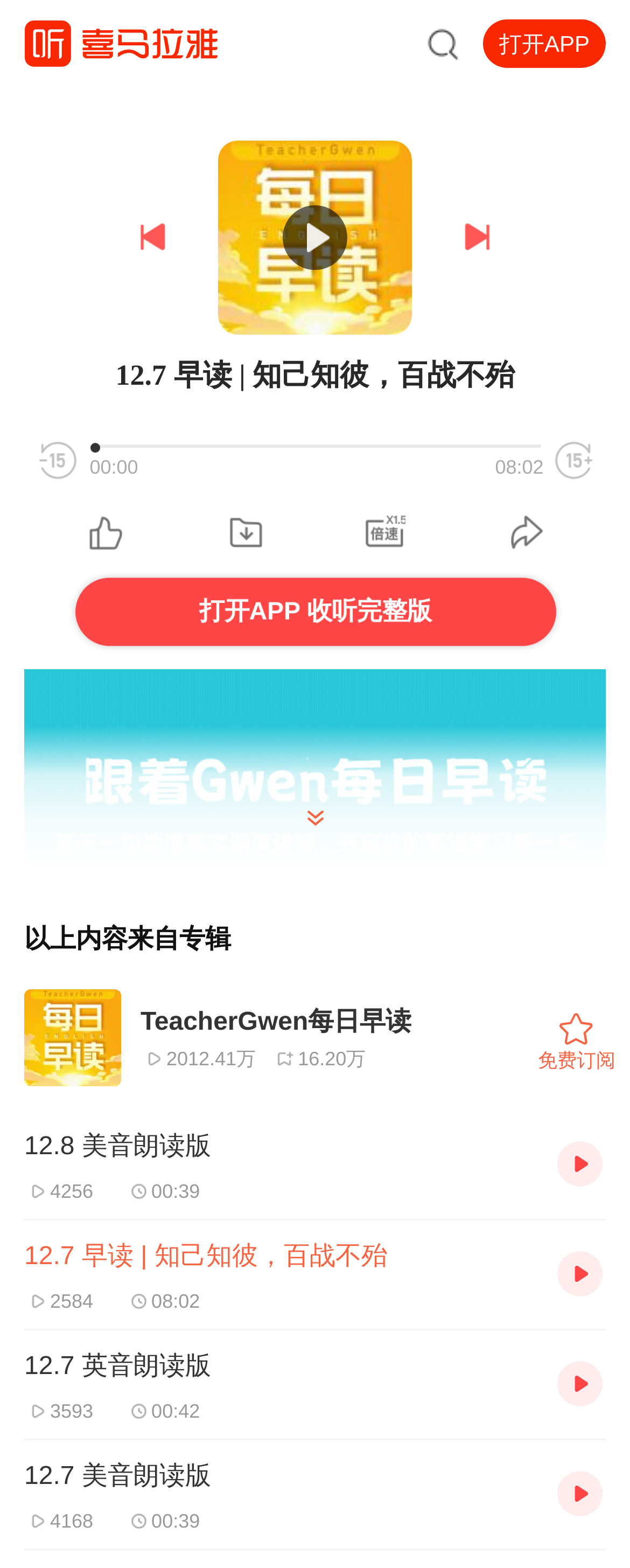What is the duration of the audio?
Answer with a single word or phrase by referring to the visual content.

8 minutes 2 seconds